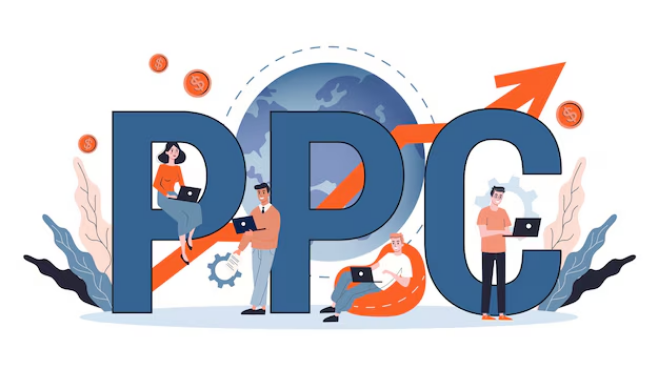Offer a detailed narrative of the image's content.

The image illustrates the concept of Pay-Per-Click (PPC) advertising, a pivotal element of paid marketing strategies. Central to the design are large, stylized letters spelling "PPC," with a vibrant, global backdrop featuring elements of digital marketing such as growth arrows and currency symbols. Three characters are depicted actively engaging with laptops, symbolizing the diverse professionals involved in navigating online advertising. The inclusion of visual motifs like gears and the globe highlights the global and mechanical aspects of digital marketing frameworks. This artistic representation emphasizes the significance of PPC as a method to drive traffic and conversions in today’s marketing landscape.